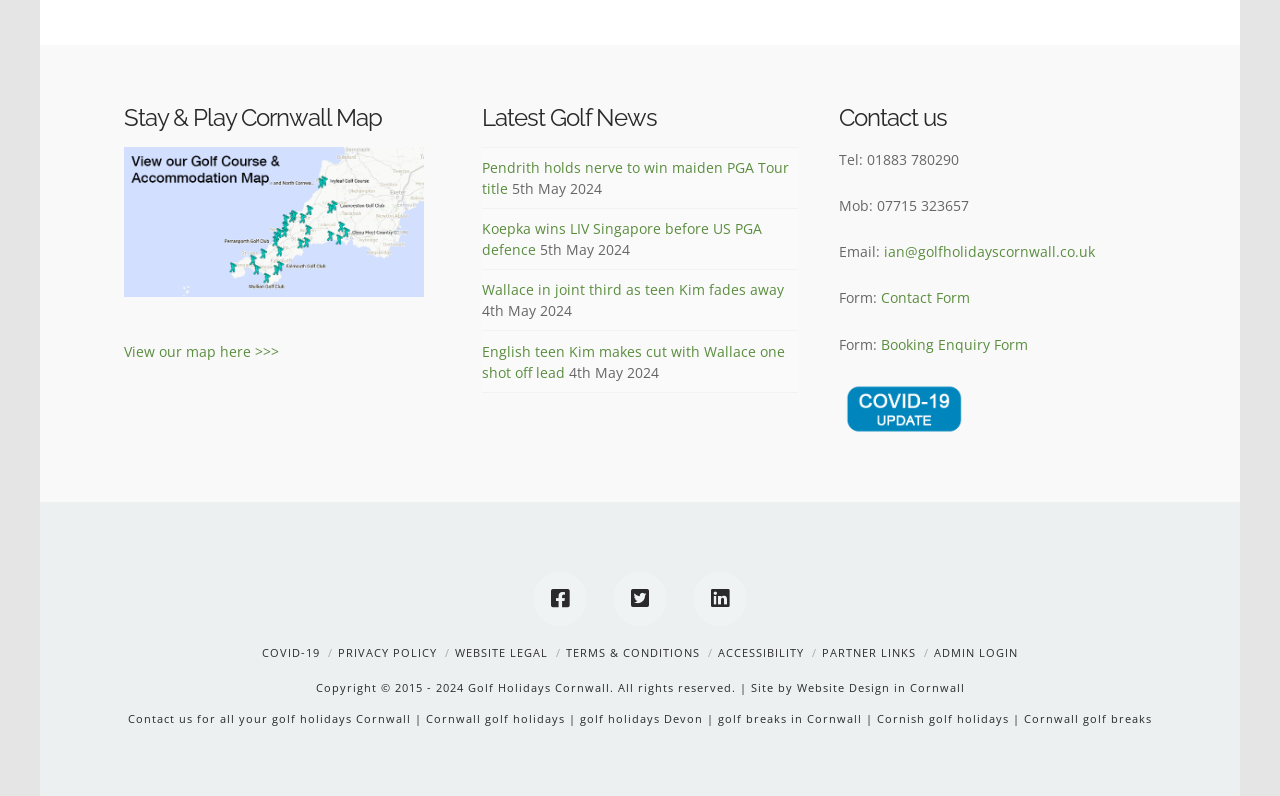What is the latest golf news on this webpage?
Examine the webpage screenshot and provide an in-depth answer to the question.

The webpage has a section 'Latest Golf News' with a link 'Pendrith holds nerve to win maiden PGA Tour title', indicating that this is one of the latest golf news on this webpage.